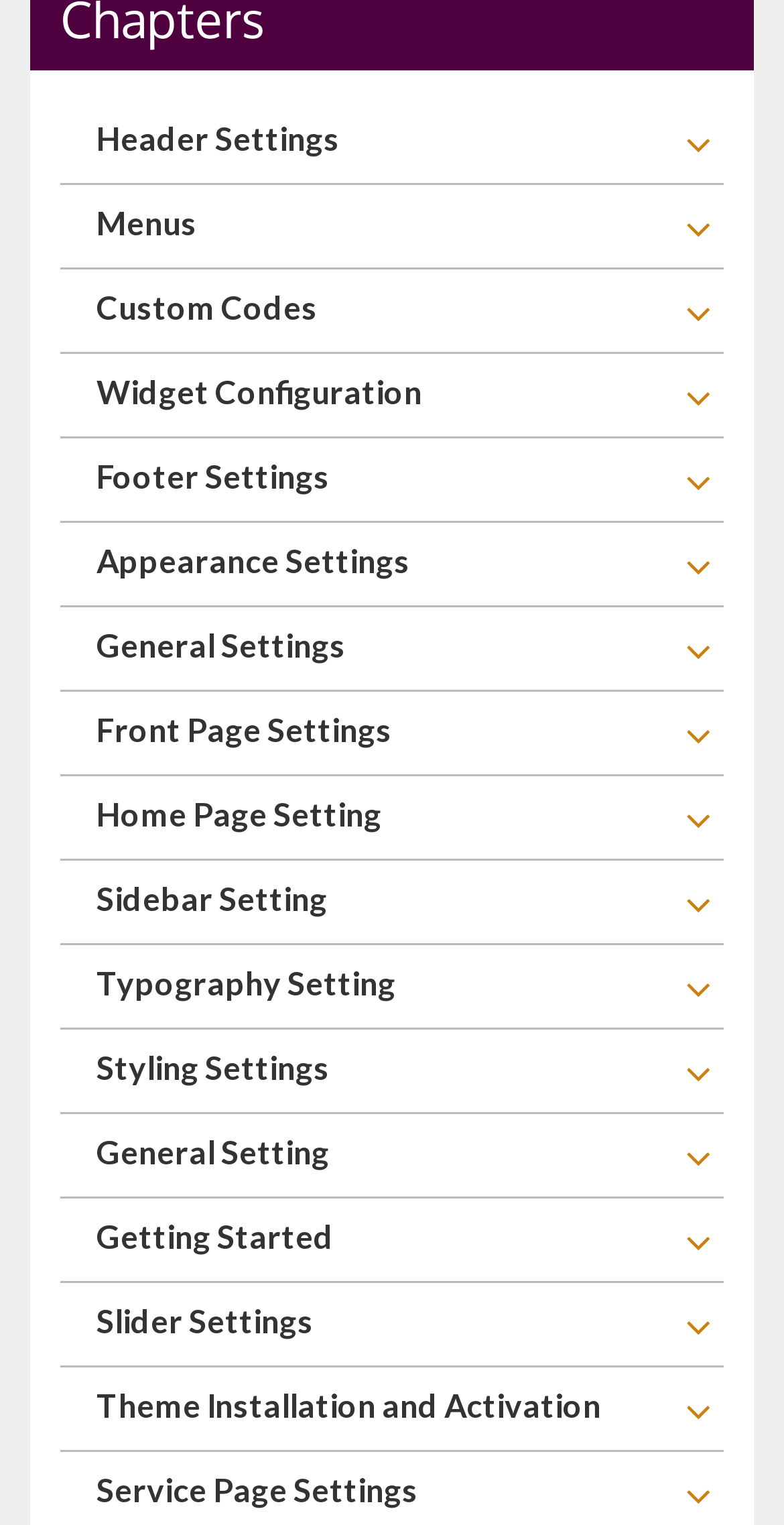What is the last setting link available?
Answer with a single word or short phrase according to what you see in the image.

Service Page Settings